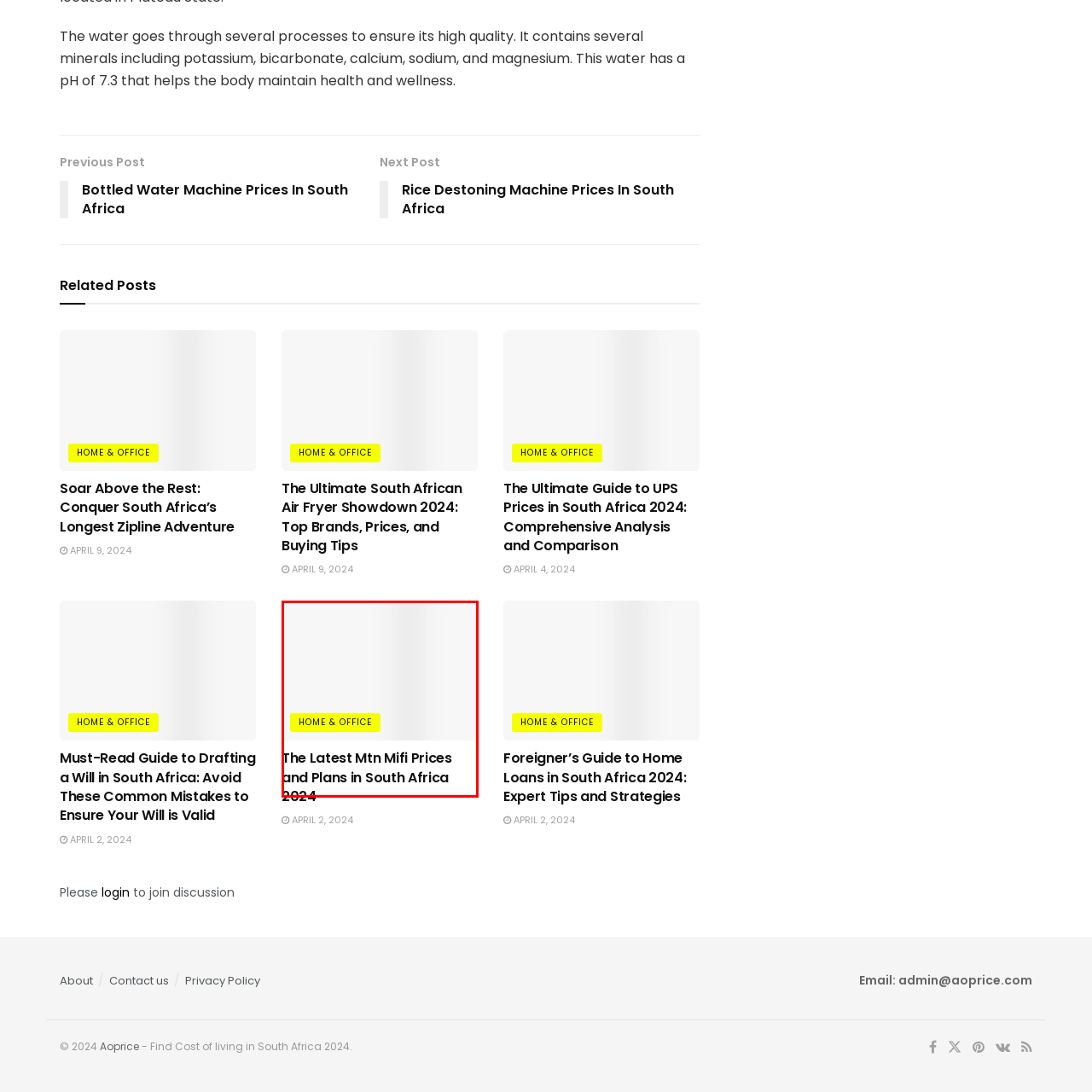Check the section outlined in red, What is the focus of the article's headline? Please reply with a single word or phrase.

Current pricing and plans